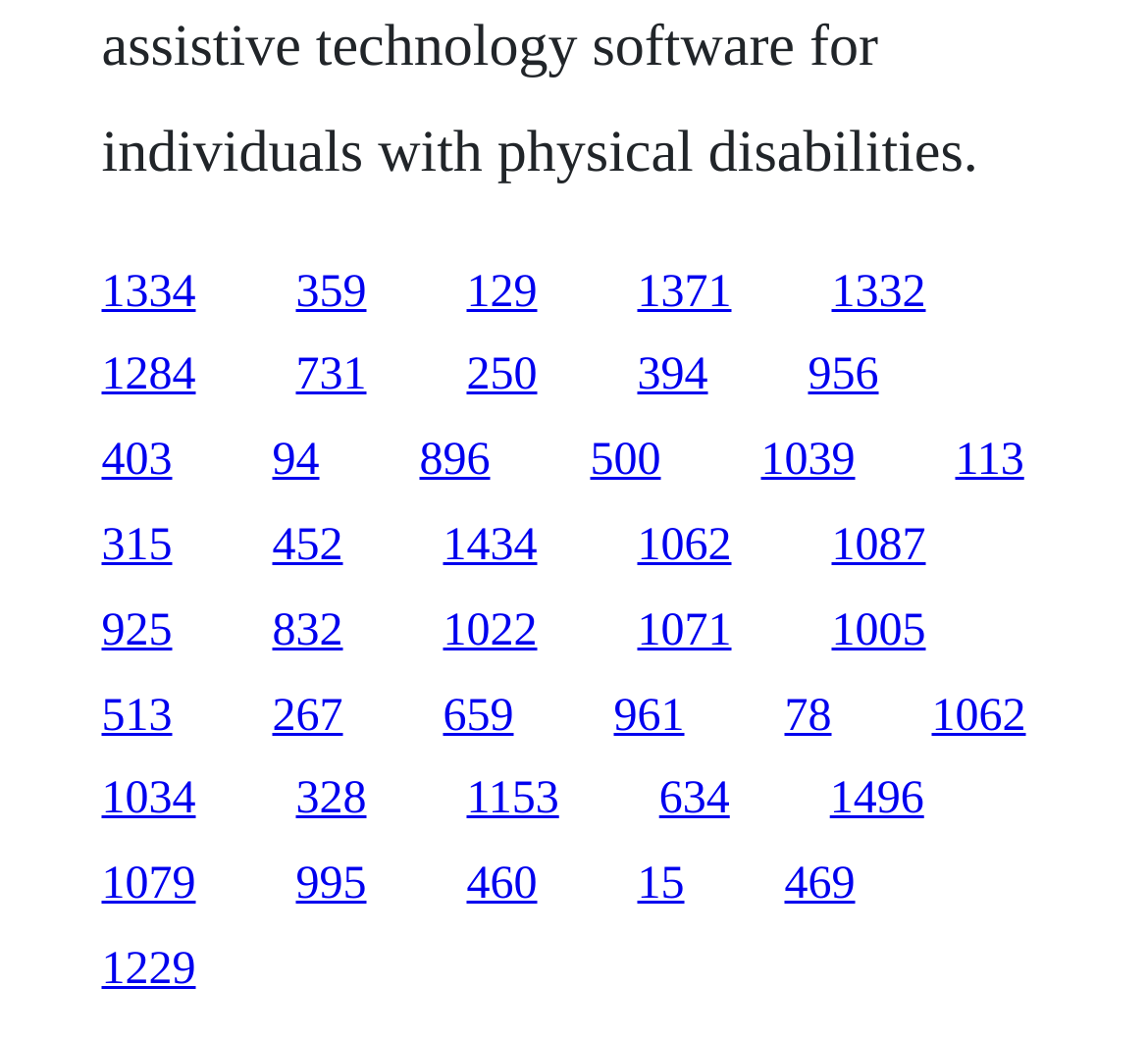Kindly determine the bounding box coordinates of the area that needs to be clicked to fulfill this instruction: "click the first link".

[0.088, 0.257, 0.171, 0.305]